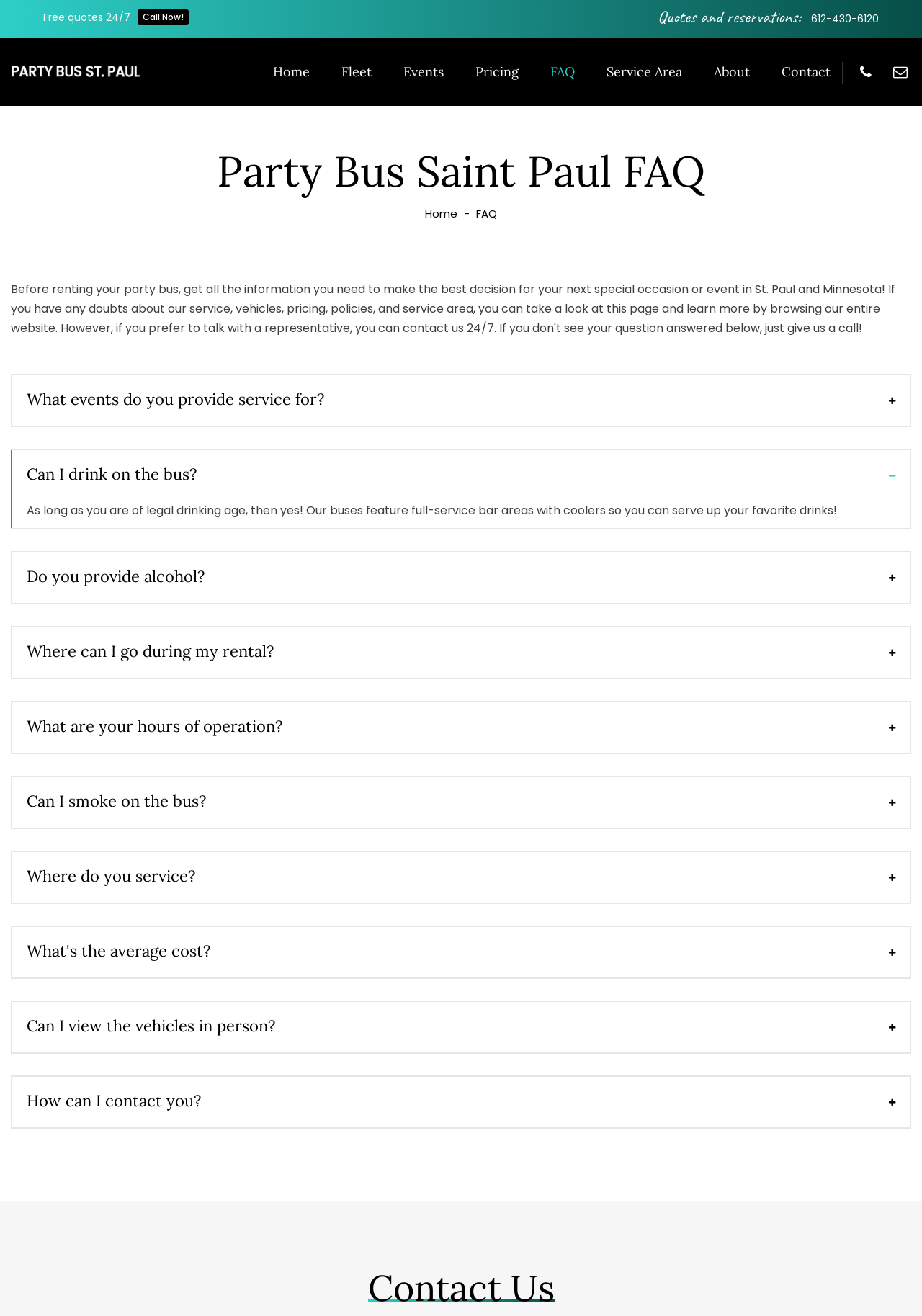What is the service area of the party bus company?
Relying on the image, give a concise answer in one word or a brief phrase.

Saint Paul